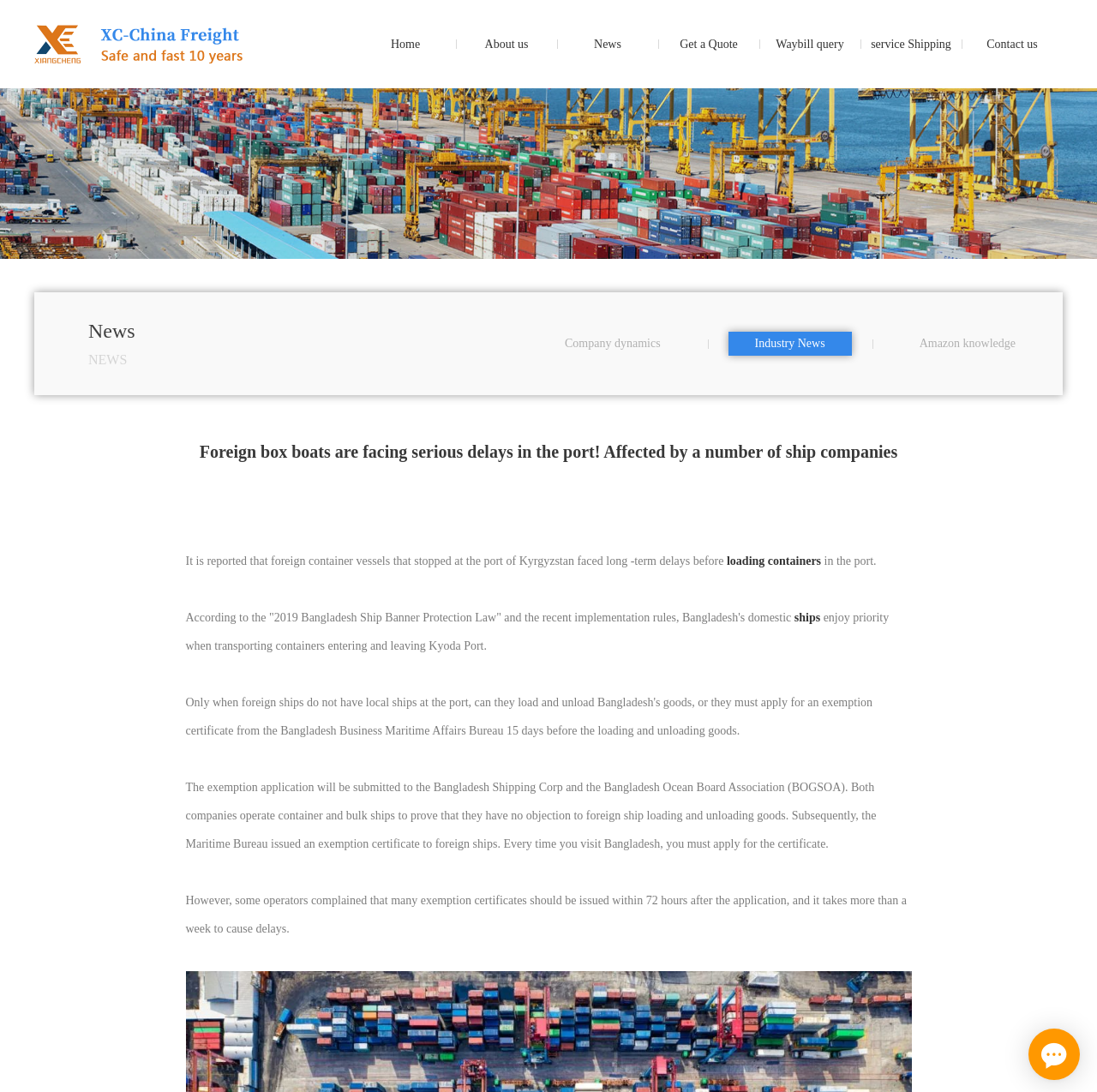Can you find the bounding box coordinates of the area I should click to execute the following instruction: "Click on the 'Home' link"?

[0.33, 0.0, 0.409, 0.081]